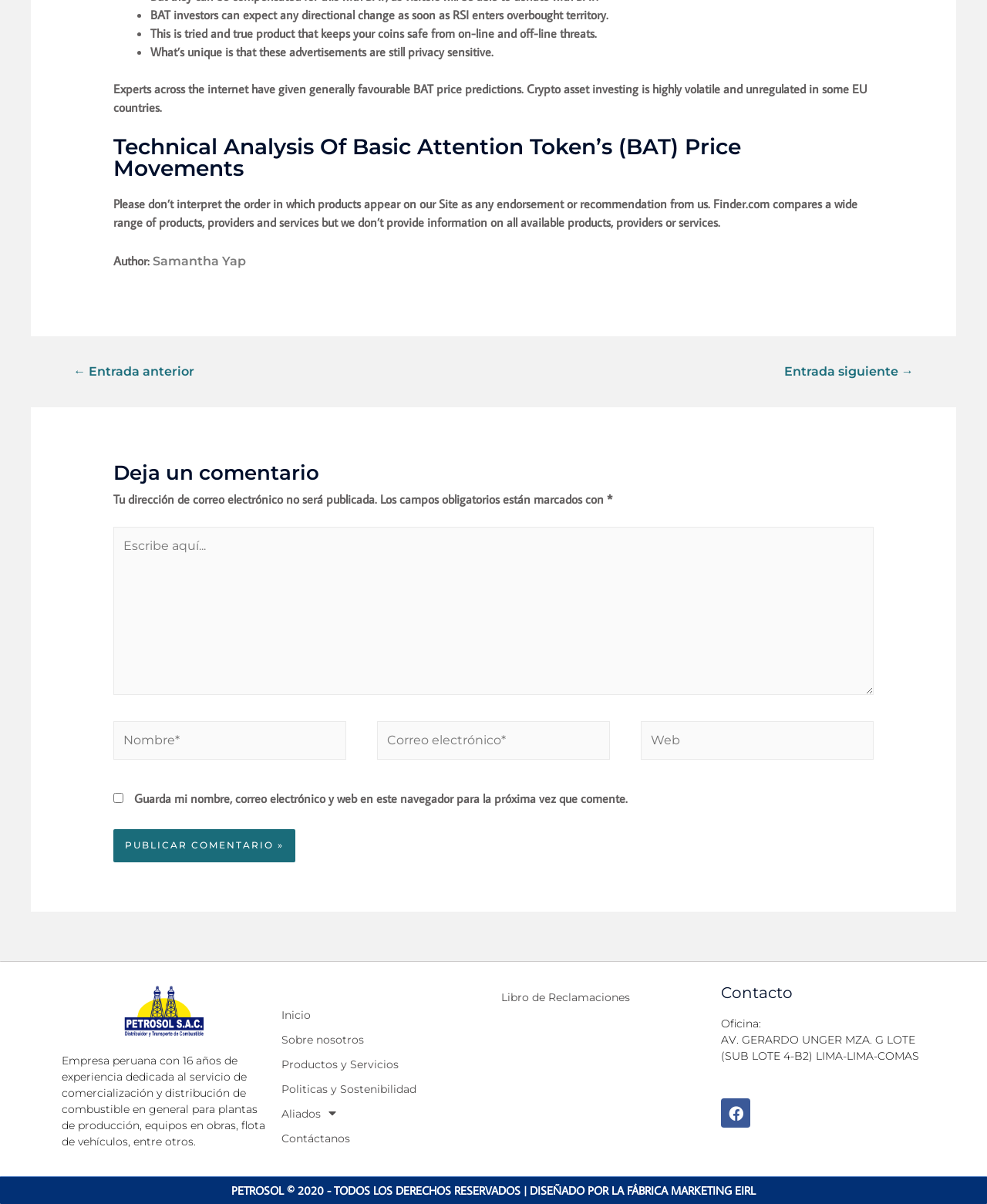Pinpoint the bounding box coordinates of the area that must be clicked to complete this instruction: "Click on the 'Contáctanos' link".

[0.285, 0.935, 0.492, 0.956]